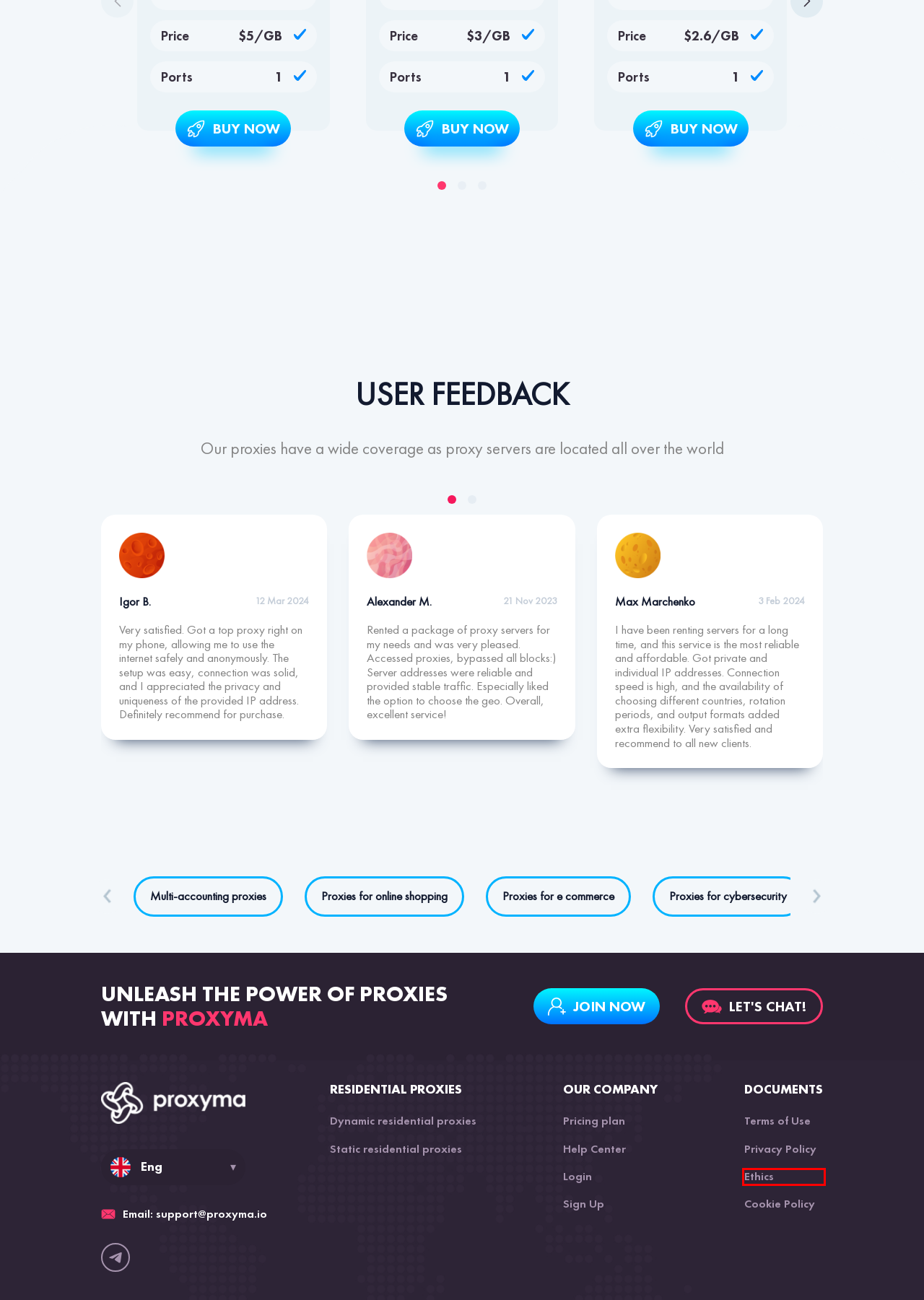You have a screenshot of a webpage where a red bounding box highlights a specific UI element. Identify the description that best matches the resulting webpage after the highlighted element is clicked. The choices are:
A. Contact us | Proxyma
B. Rotating Residential Proxies | Proxyma
C. Residential static proxies
D. Get Answers About Rotating and Static Residential Proxies | Proxyma FAQ
E. Proxyma Ethics Policy | Proxyma
F. Proxyma Cookie Policy | Proxyma
G. What is multi-accounting and why is it needed? | Proxyma Blog page
H. Login page | Proxyma

E